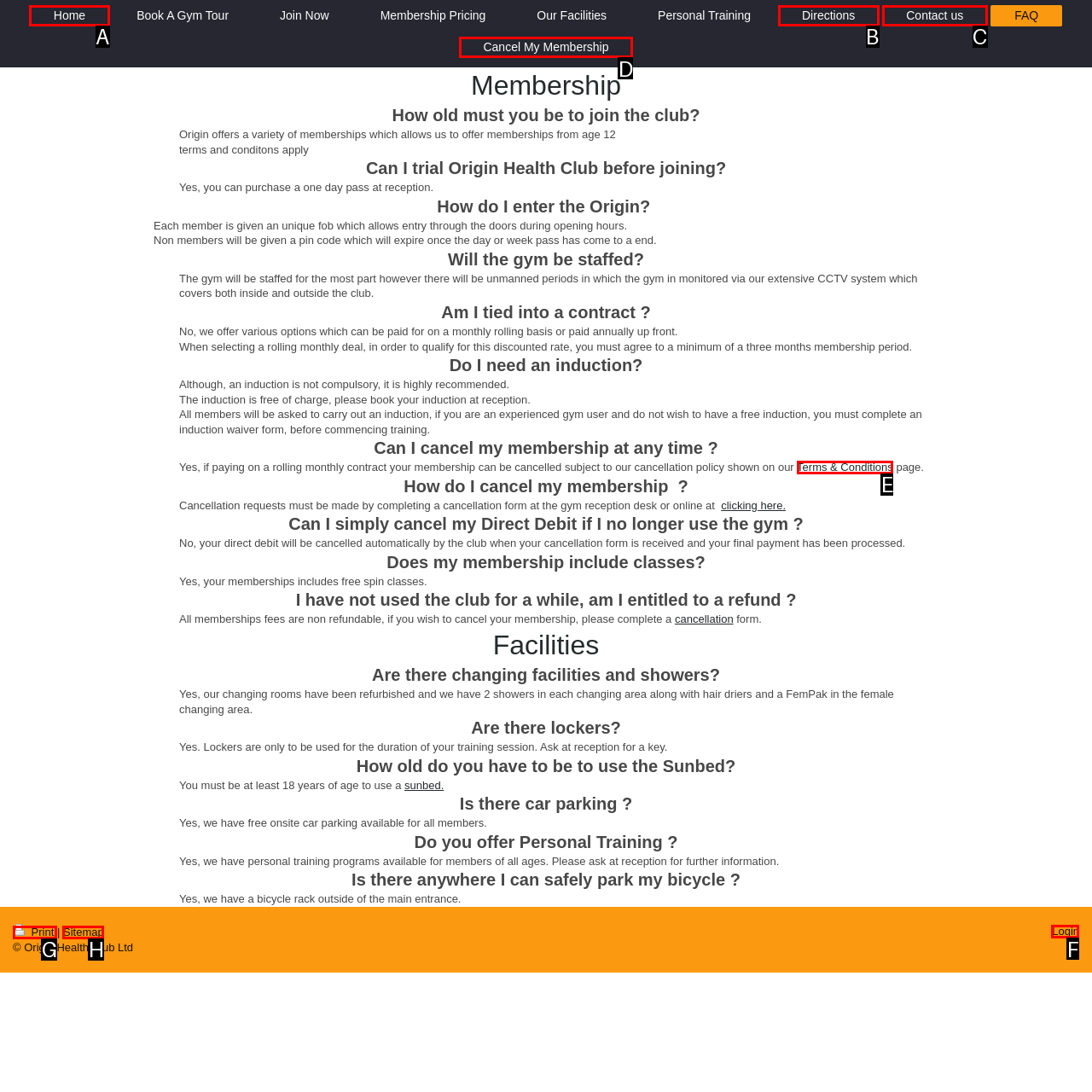From the available options, which lettered element should I click to complete this task: Login to my account?

F